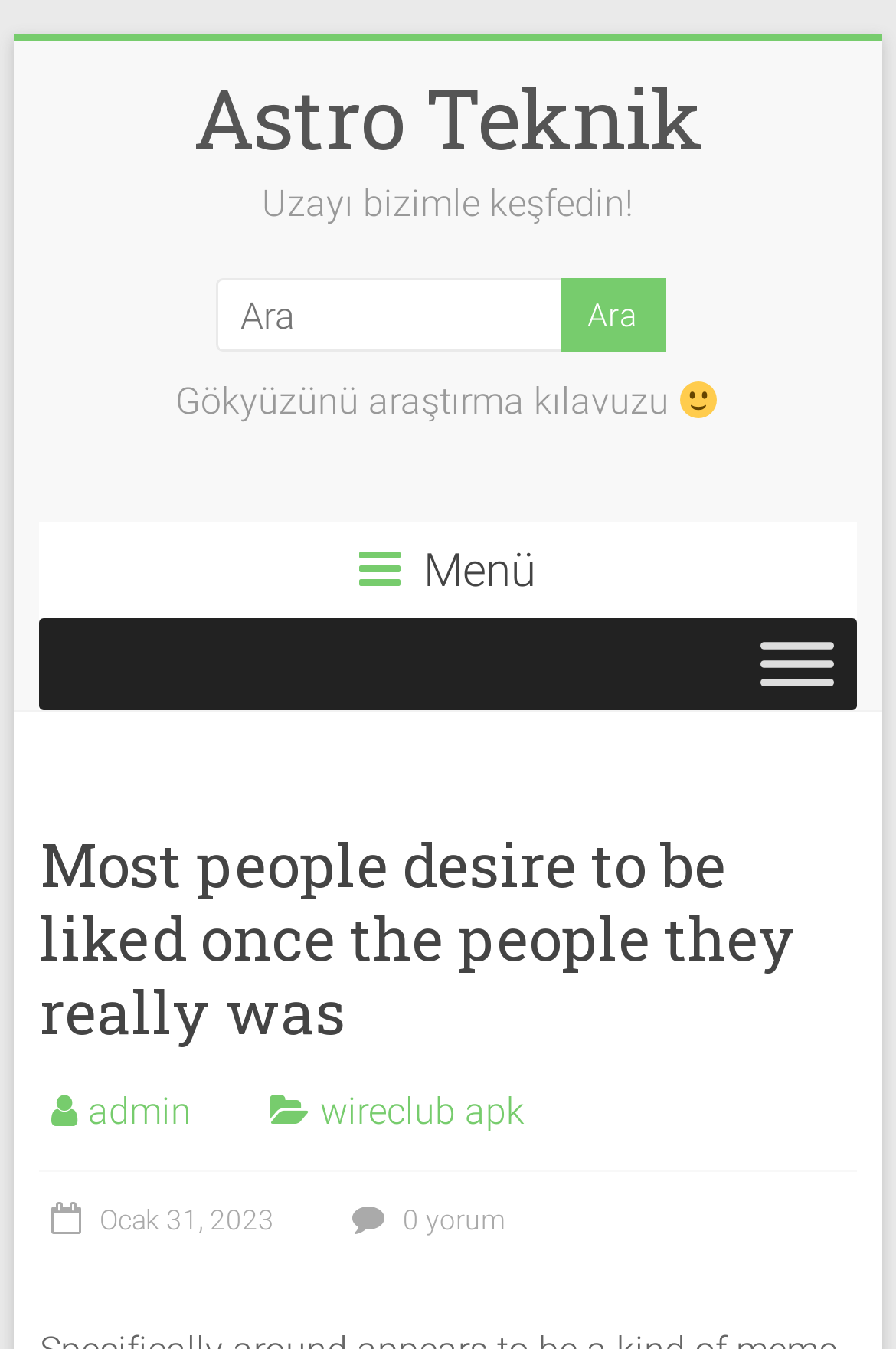Please identify the primary heading on the webpage and return its text.

Most people desire to be liked once the people they really was